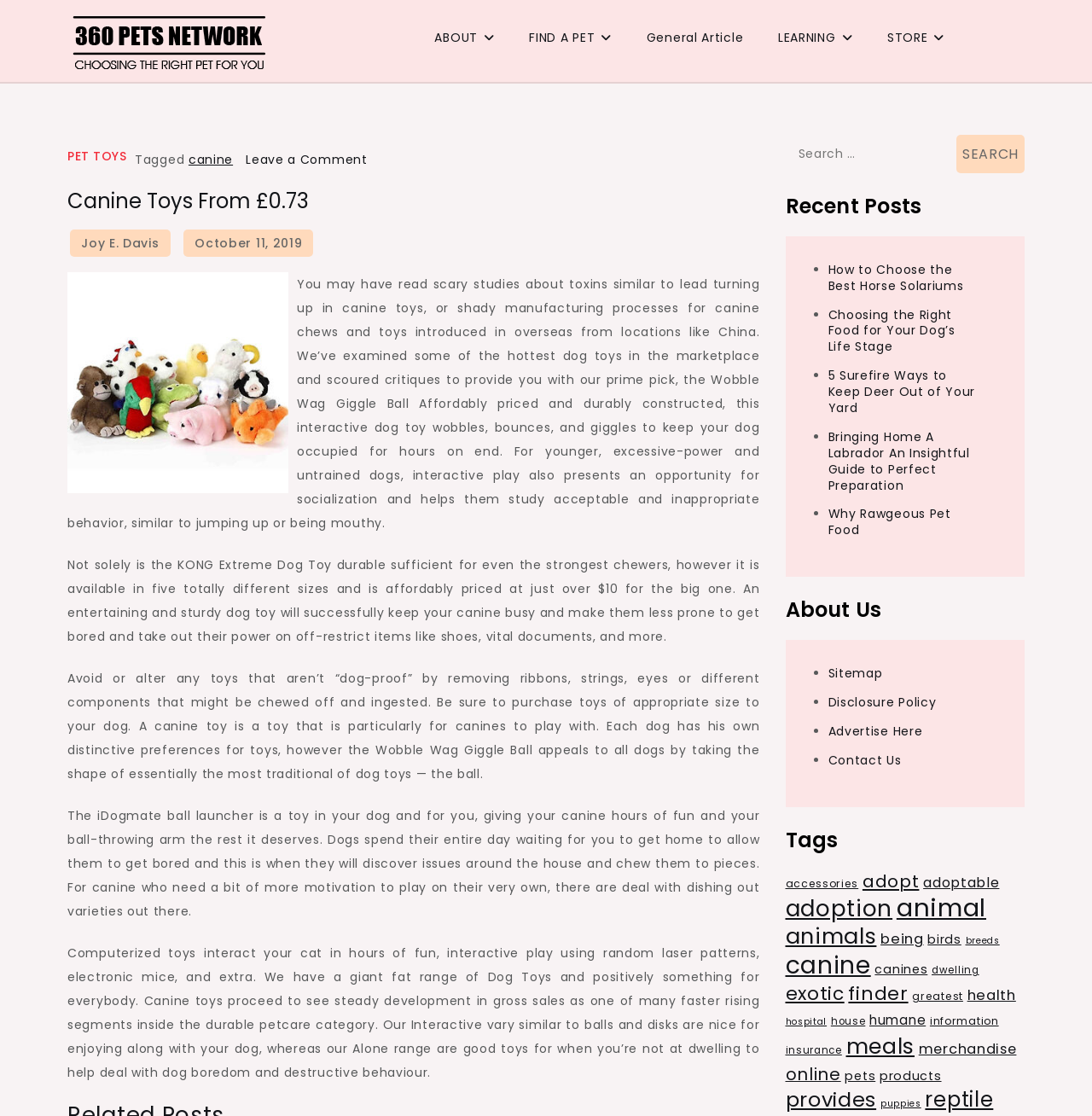Identify the bounding box coordinates of the clickable region required to complete the instruction: "Learn more about the author Joy E. Davis". The coordinates should be given as four float numbers within the range of 0 and 1, i.e., [left, top, right, bottom].

[0.064, 0.206, 0.156, 0.23]